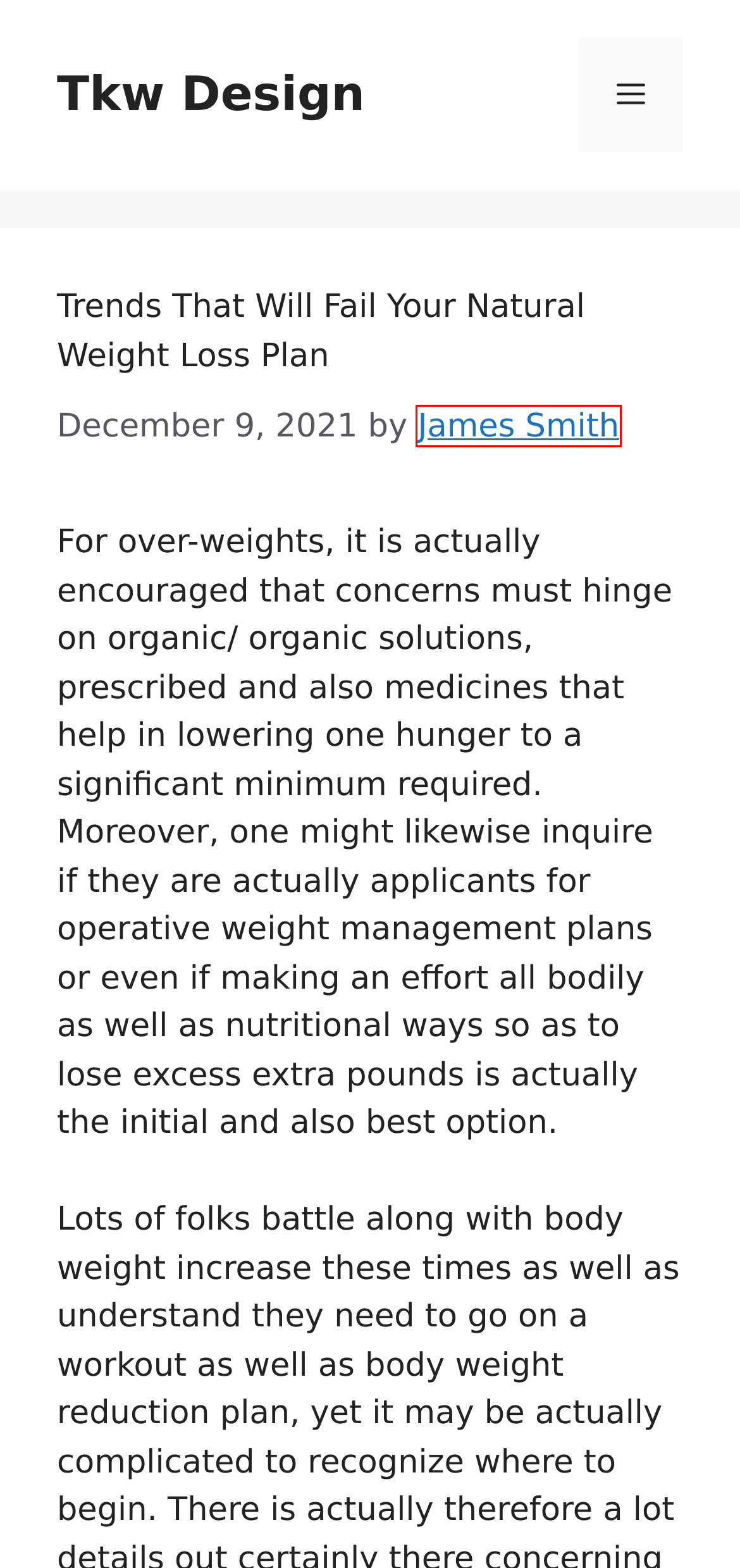You have a screenshot of a webpage with a red rectangle bounding box around an element. Identify the best matching webpage description for the new page that appears after clicking the element in the bounding box. The descriptions are:
A. How Always Be The Hostess Of An (Almost) Stress Free Dinner Party – Tkw Design
B. Best Testosterone Booster Supplements for Males Over 50 - The European Business Review
C. James Smith – Tkw Design
D. Business – Tkw Design
E. Cara Mendiagnosis Masalah Memori Dan Memperbaikinya – Tkw Design
F. Daftar 10 Bandar Togel Online Terpercaya dan Terlengkap di Indonesia
G. Asia99 ☣️ Daftar Situs Slot Gacor Maxwin Dengan Fitur Game Vip Sultan Terbaru 2024
H. Tkw Design

C